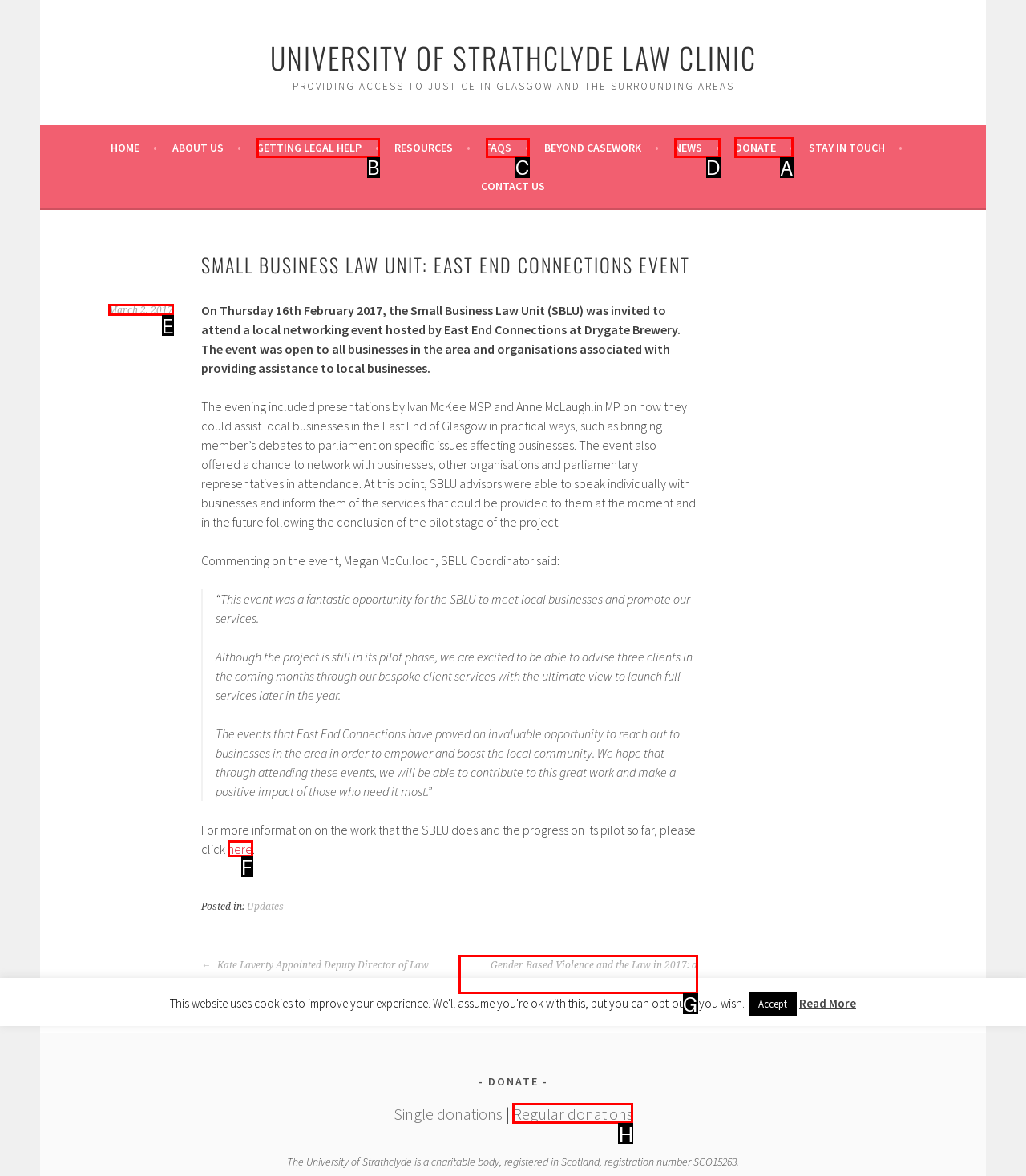Tell me which one HTML element I should click to complete the following task: donate to the university
Answer with the option's letter from the given choices directly.

A